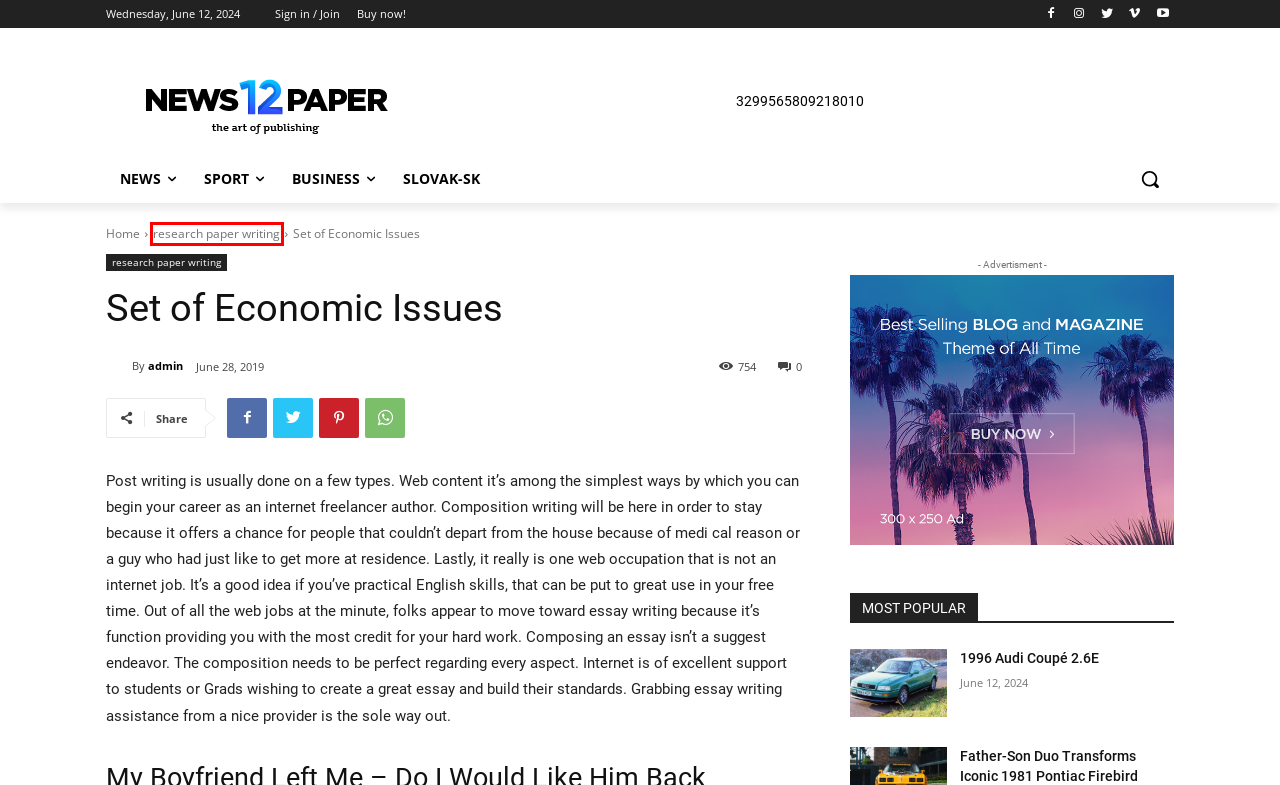Examine the screenshot of a webpage with a red bounding box around a specific UI element. Identify which webpage description best matches the new webpage that appears after clicking the element in the red bounding box. Here are the candidates:
A. Business | news site
B. admin | news site
C. Io Games Unblocked 2025
D. TERAZ.sk | news site
E. Slovak-SK | news site
F. Sport | news site
G. research paper writing | news site
H. 1996 Audi Coupé 2.6E | news site

G